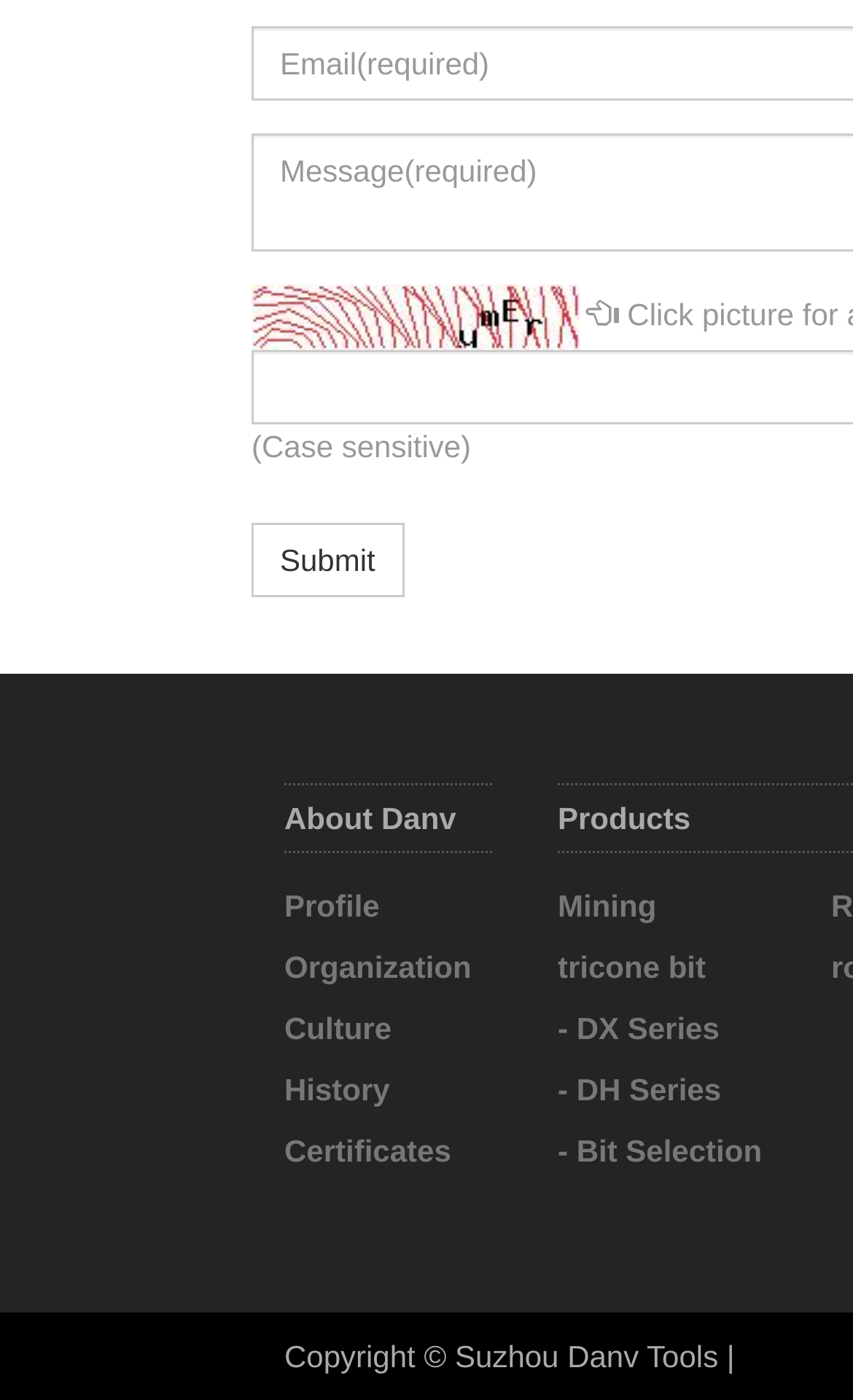Pinpoint the bounding box coordinates of the clickable element to carry out the following instruction: "click the Submit button."

[0.295, 0.374, 0.473, 0.427]